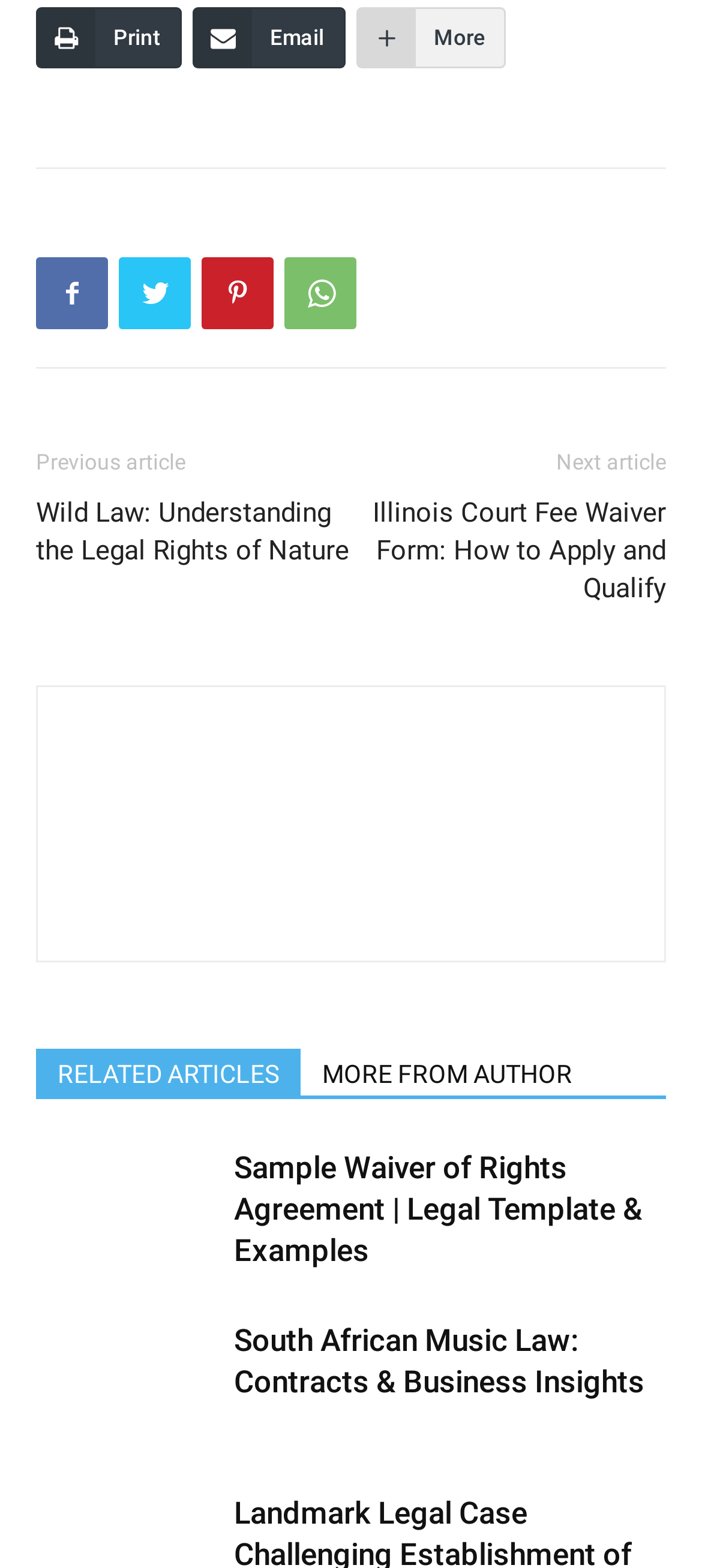Identify the bounding box of the UI component described as: "RELATED ARTICLES".

[0.051, 0.669, 0.428, 0.699]